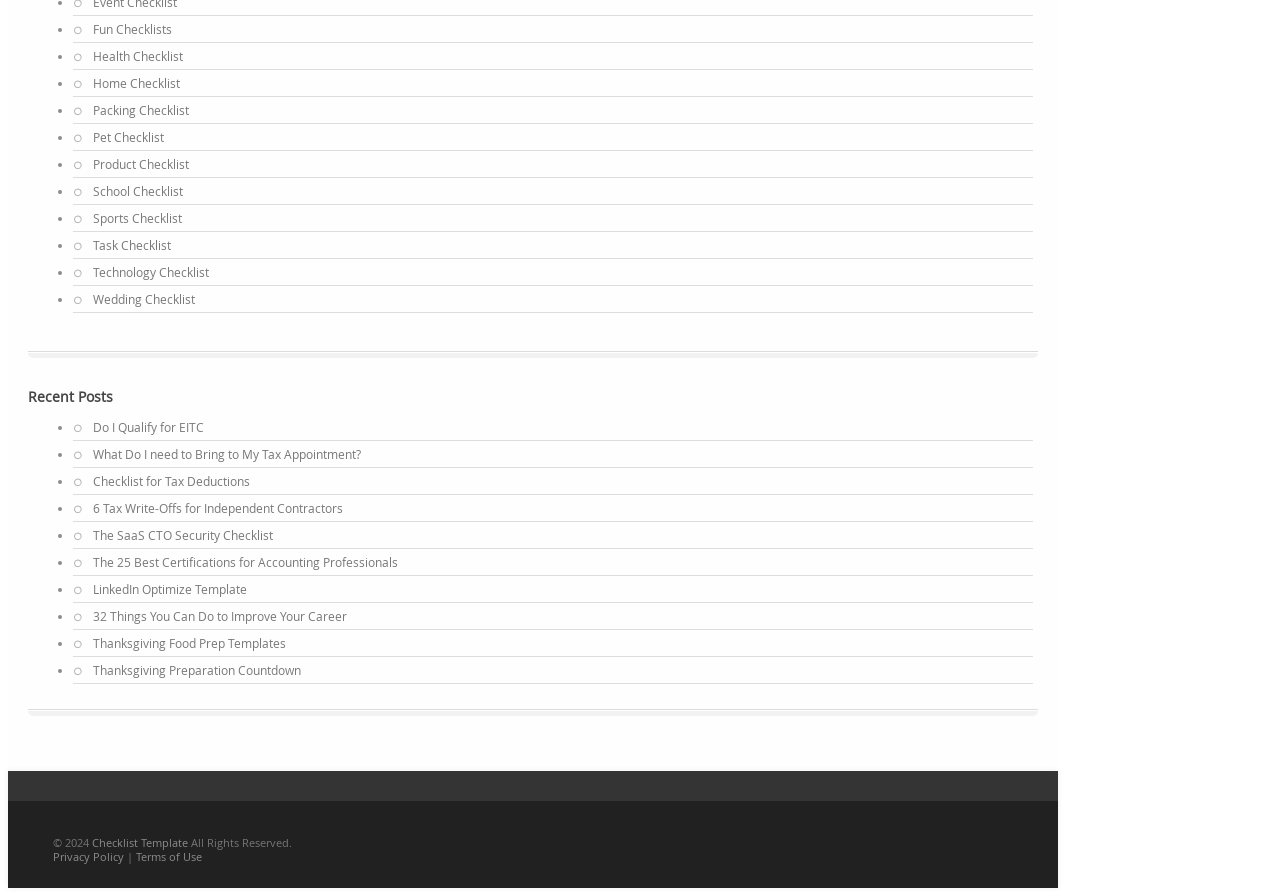Give a one-word or short-phrase answer to the following question: 
What type of checklists are available on this webpage?

Various checklists